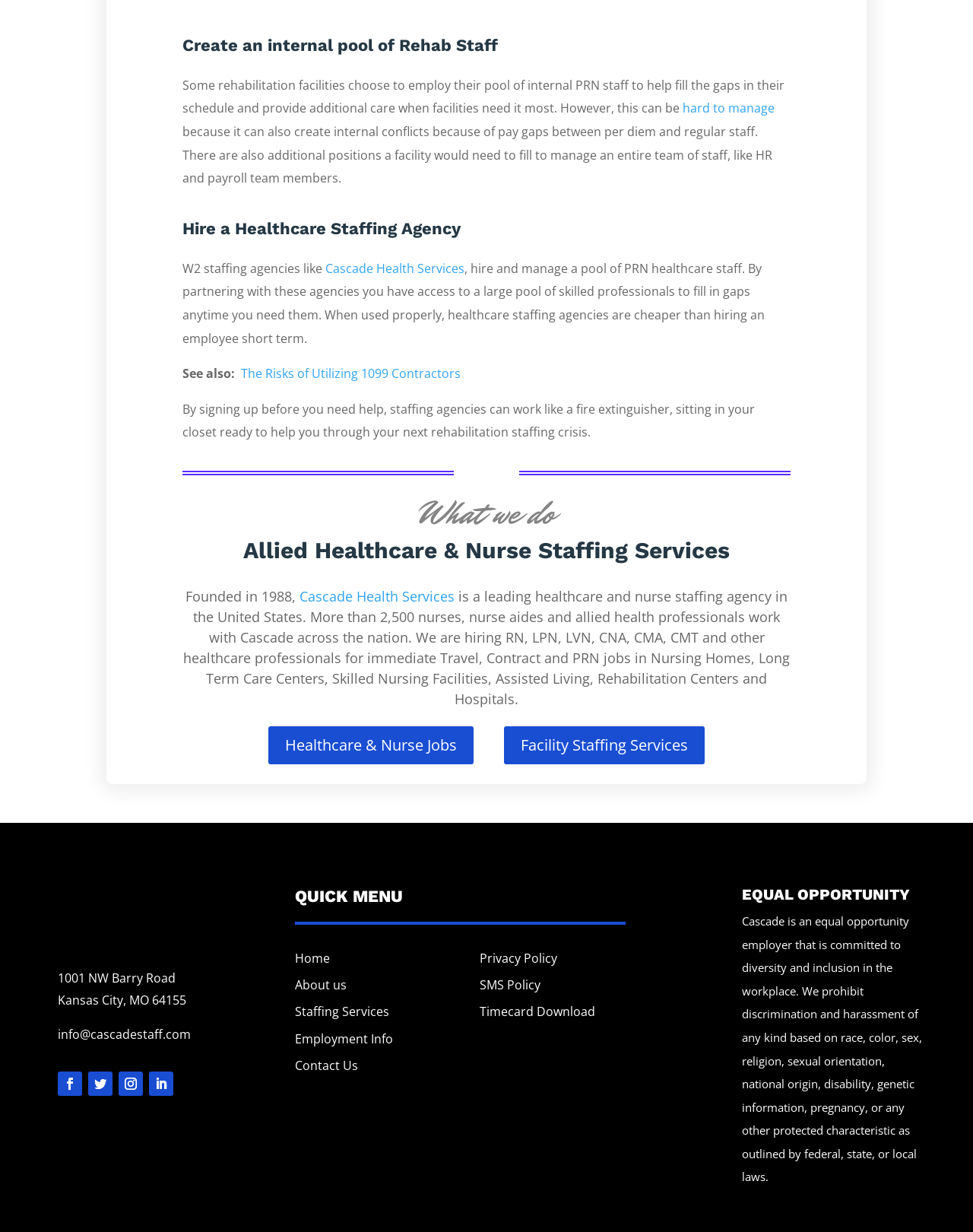Find the bounding box coordinates for the area that must be clicked to perform this action: "Click 'Hire a Healthcare Staffing Agency'".

[0.188, 0.179, 0.812, 0.199]